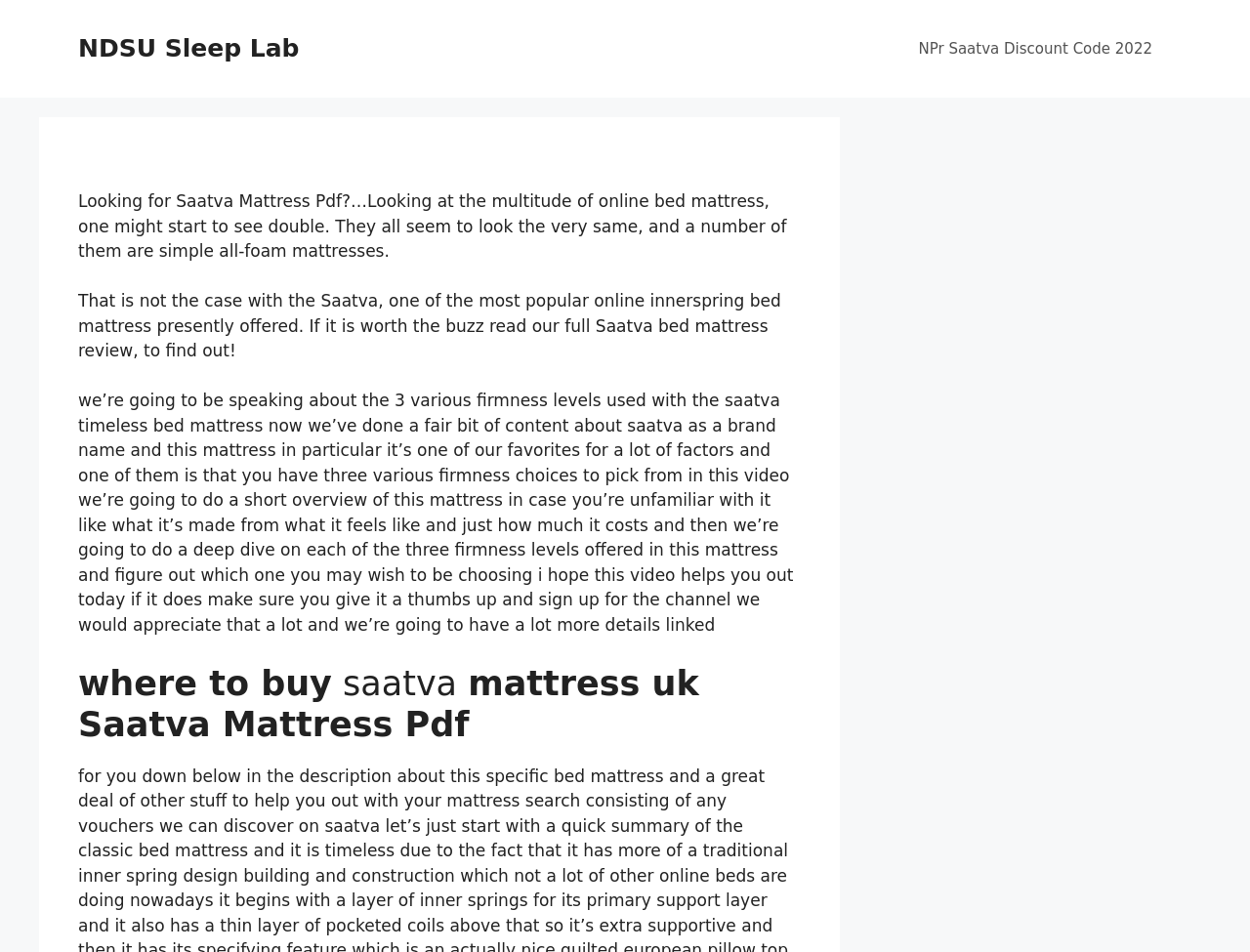Find the coordinates for the bounding box of the element with this description: "NDSU Sleep Lab".

[0.062, 0.036, 0.239, 0.066]